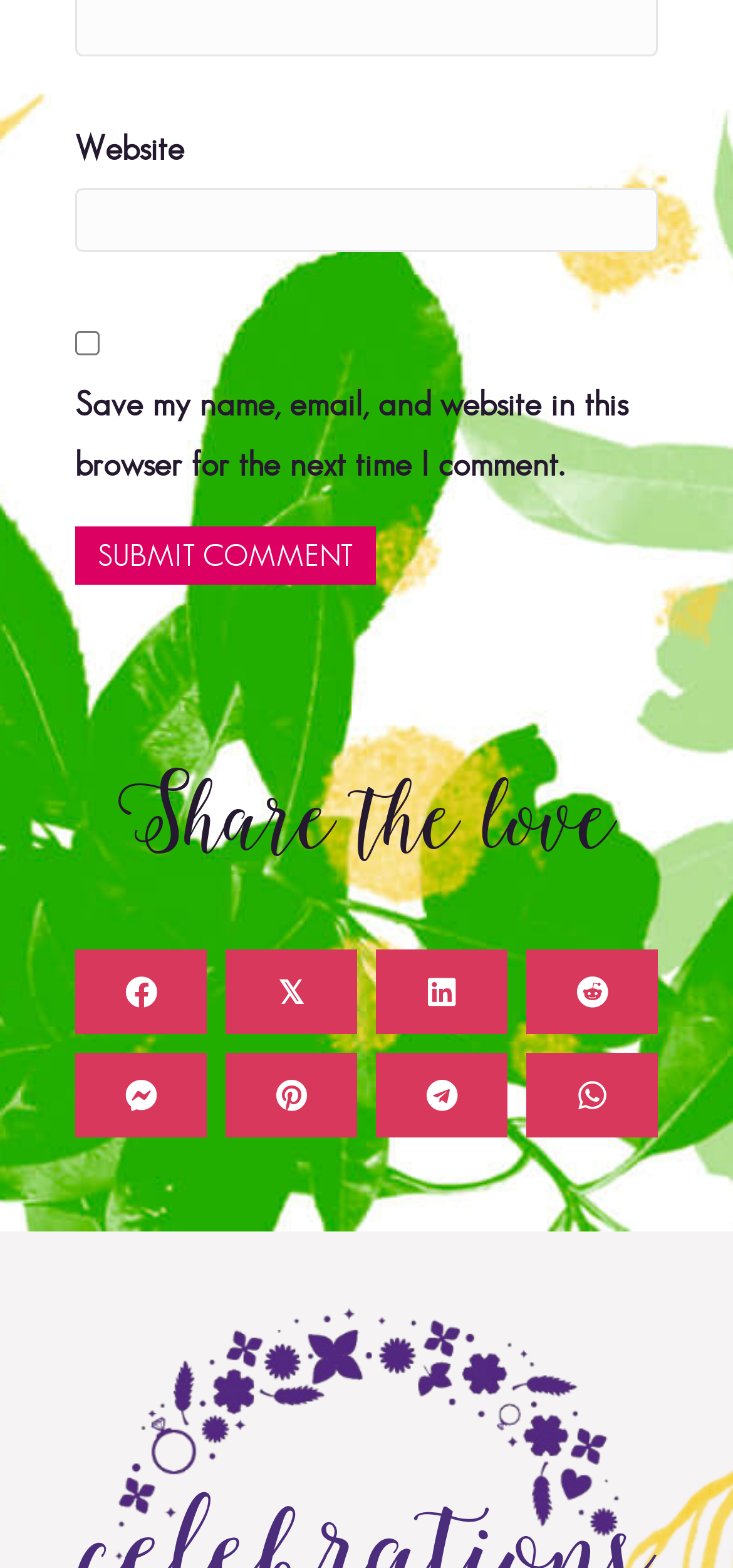Find the bounding box coordinates for the area that must be clicked to perform this action: "Enter website".

[0.103, 0.12, 0.897, 0.161]